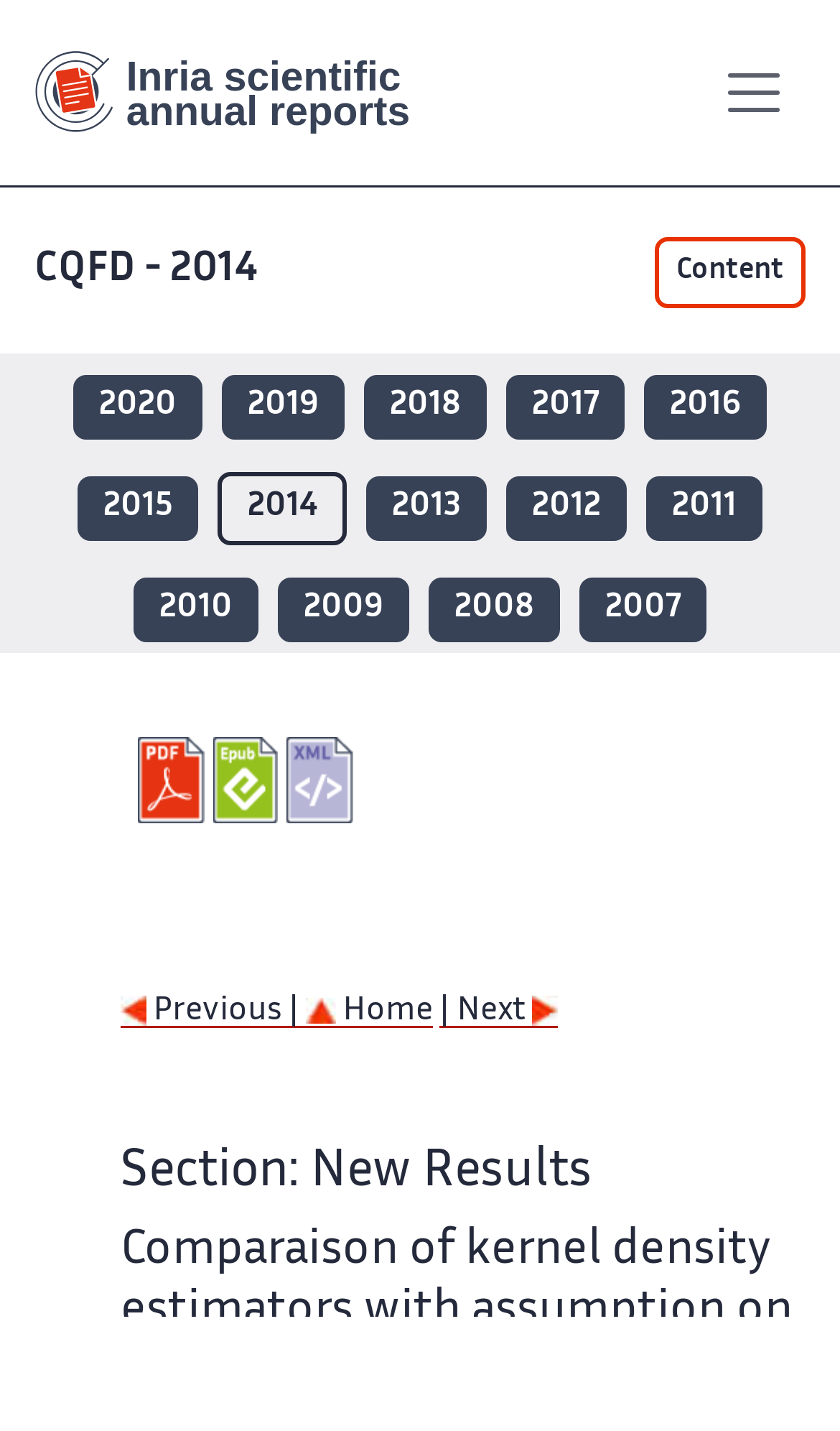How many links are available for previous years' reports?
From the image, respond using a single word or phrase.

11